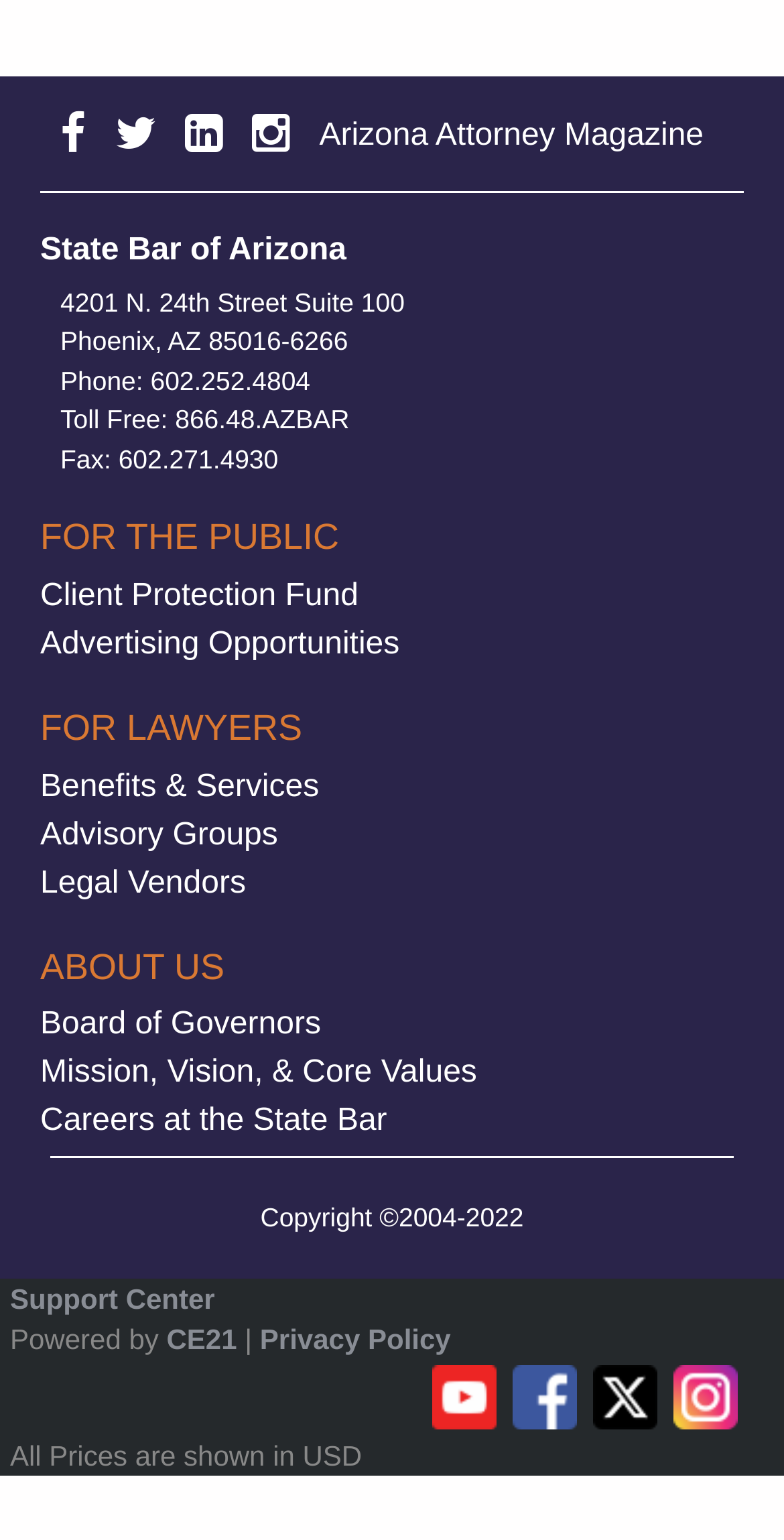Determine the bounding box coordinates for the area you should click to complete the following instruction: "Visit the State Bar of Arizona's Facebook page".

[0.654, 0.895, 0.736, 0.916]